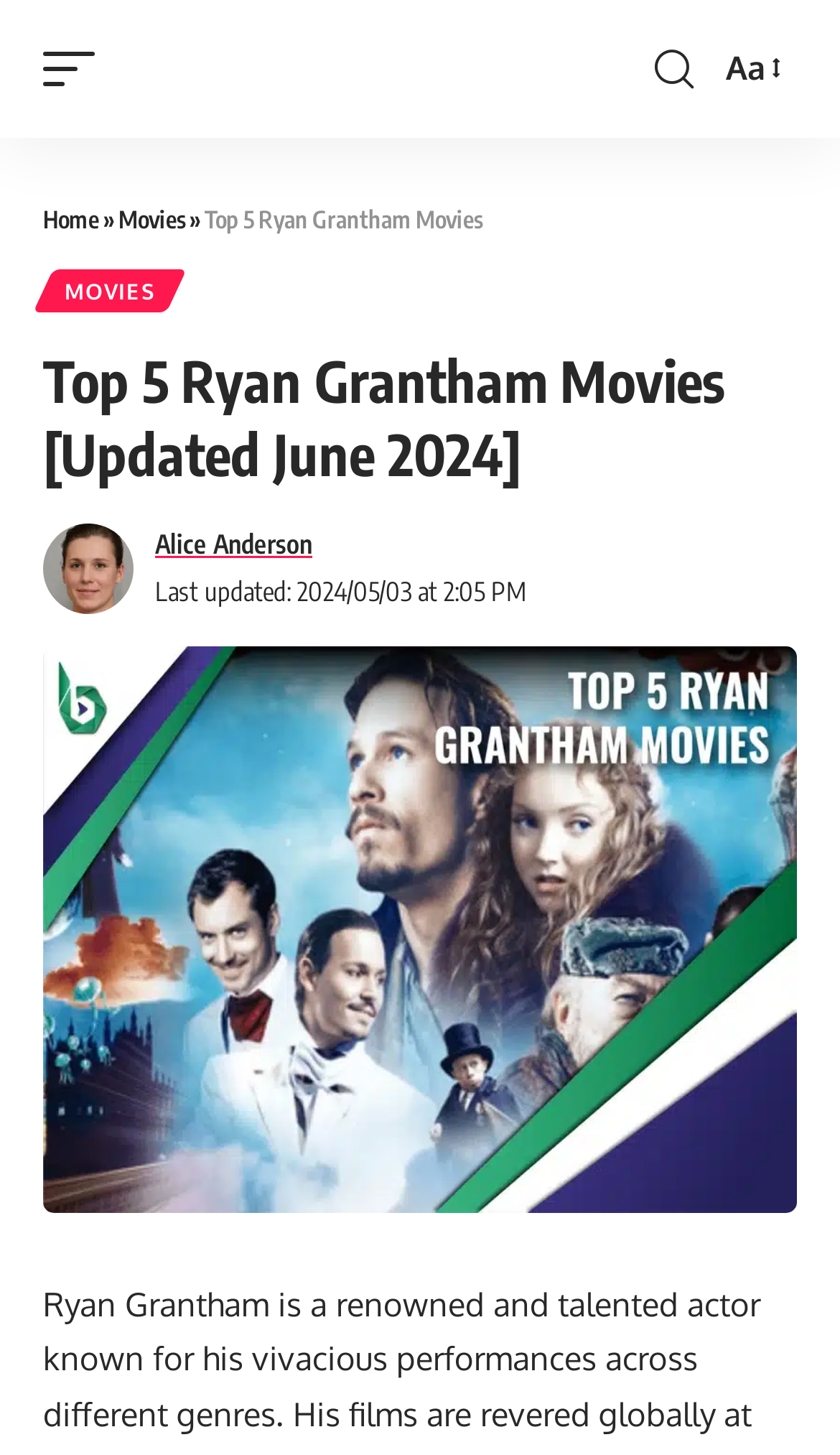Highlight the bounding box coordinates of the region I should click on to meet the following instruction: "submit".

None